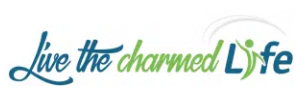Provide a comprehensive description of the image.

The image features a vibrant and inviting logo for "Live The Charmed Life." The design incorporates a playful script in blue for the word "Live" and a modern green font for "the charmed," culminating in an elegant and stylish portrayal of "Life" that balances sophistication with approachability. Accompanying the text, a subtle graphic element evokes a sense of movement and vitality, enhancing the overall theme of positivity and well-being. This logo embodies the essence of a lifestyle brand focused on inspiring individuals to embrace a joyful and fulfilling life.